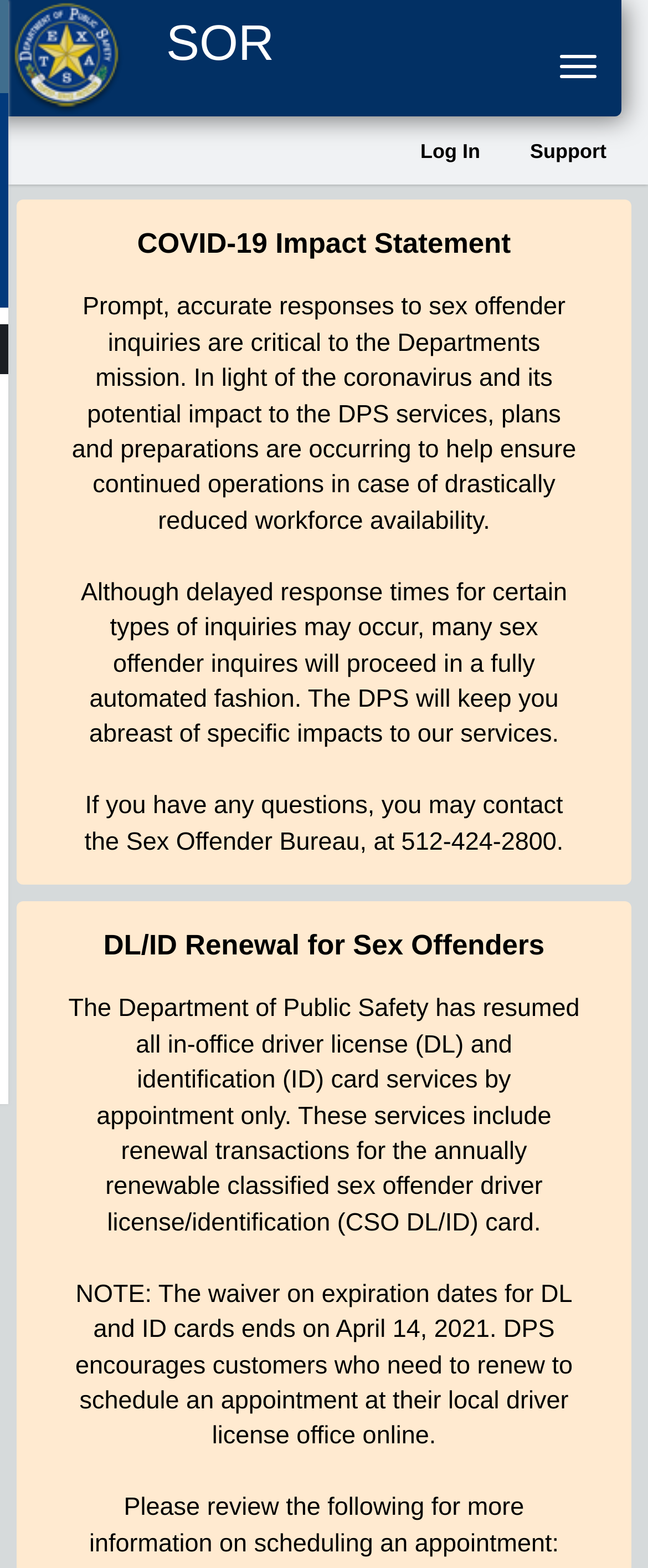Find the bounding box of the web element that fits this description: "alt="PayPal Button" aria-label="Donate via PayPal"".

None